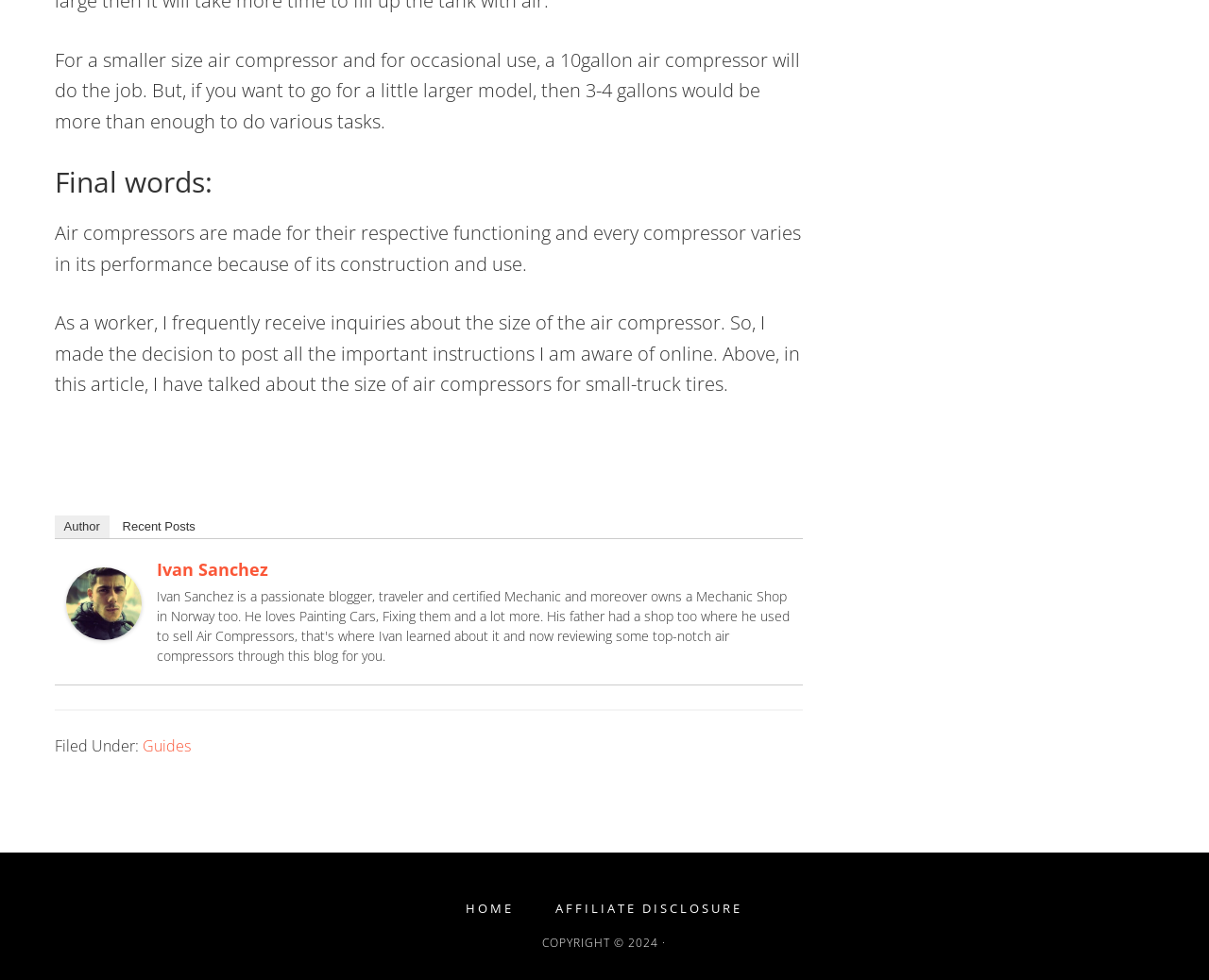What is the copyright year of the website?
Use the information from the image to give a detailed answer to the question.

The copyright year of the website can be found by looking at the footer section, which mentions 'COPYRIGHT © 2024', indicating that the copyright year is 2024.